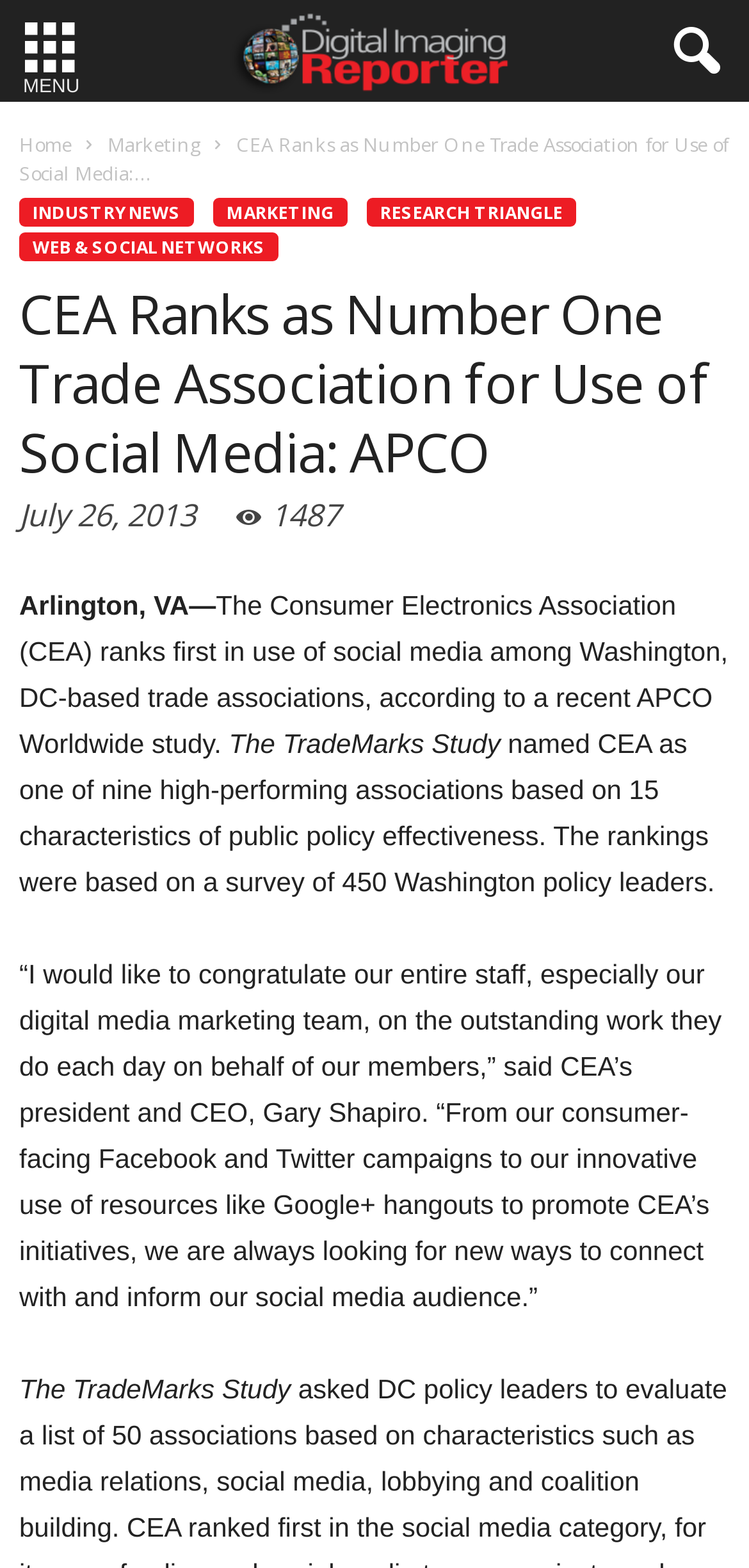Use the details in the image to answer the question thoroughly: 
What is the name of the study that ranked CEA?

The webpage mentions that The TradeMarks Study named CEA as one of nine high-performing associations based on 15 characteristics of public policy effectiveness.